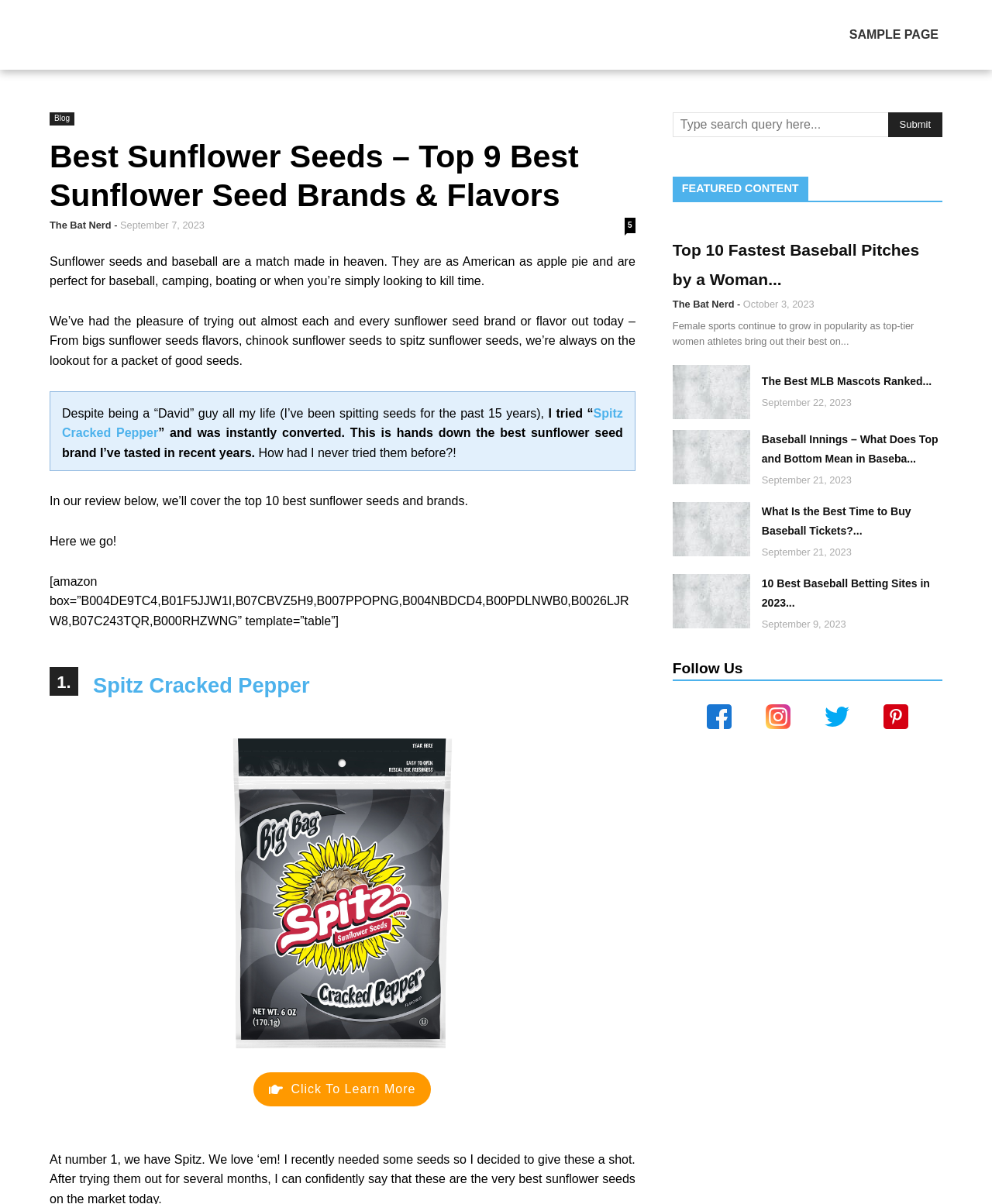What is the main topic of this webpage?
Can you offer a detailed and complete answer to this question?

Based on the content of the webpage, it appears that the main topic is sunflower seeds, specifically reviewing and ranking different brands and flavors.